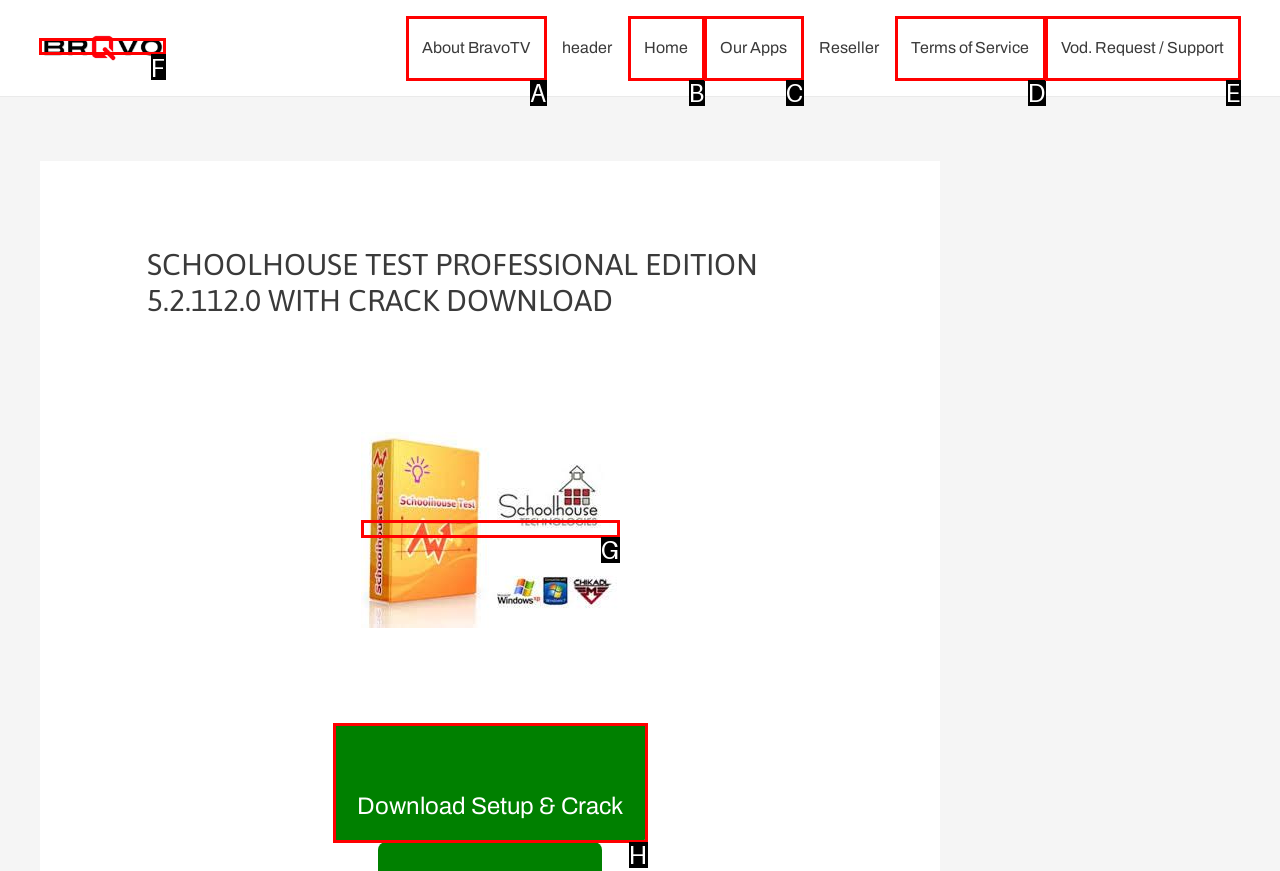Determine the appropriate lettered choice for the task: Click on the BravoTV link. Reply with the correct letter.

F